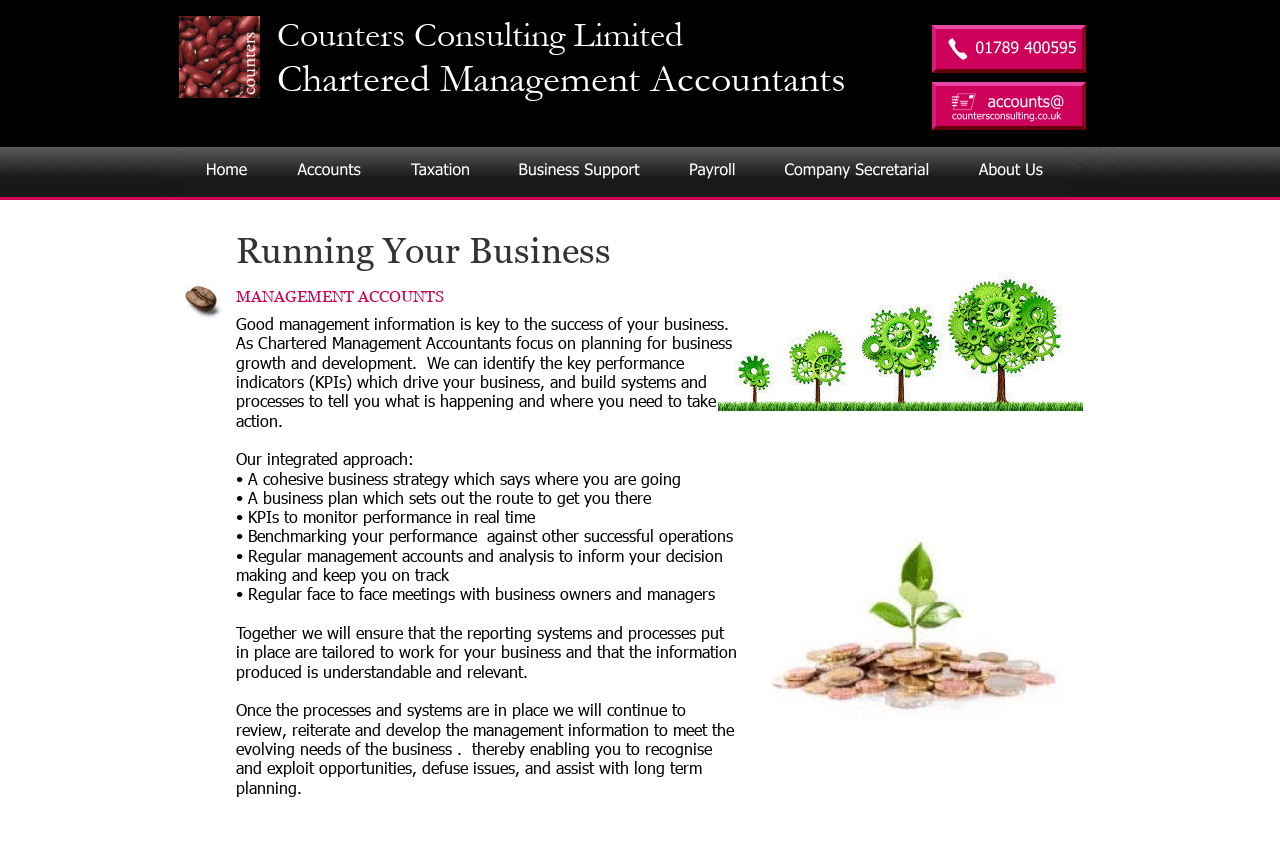Answer the question briefly using a single word or phrase: 
What is the company's contact information?

01789 400595, accounts@countersconsulting.co.uk